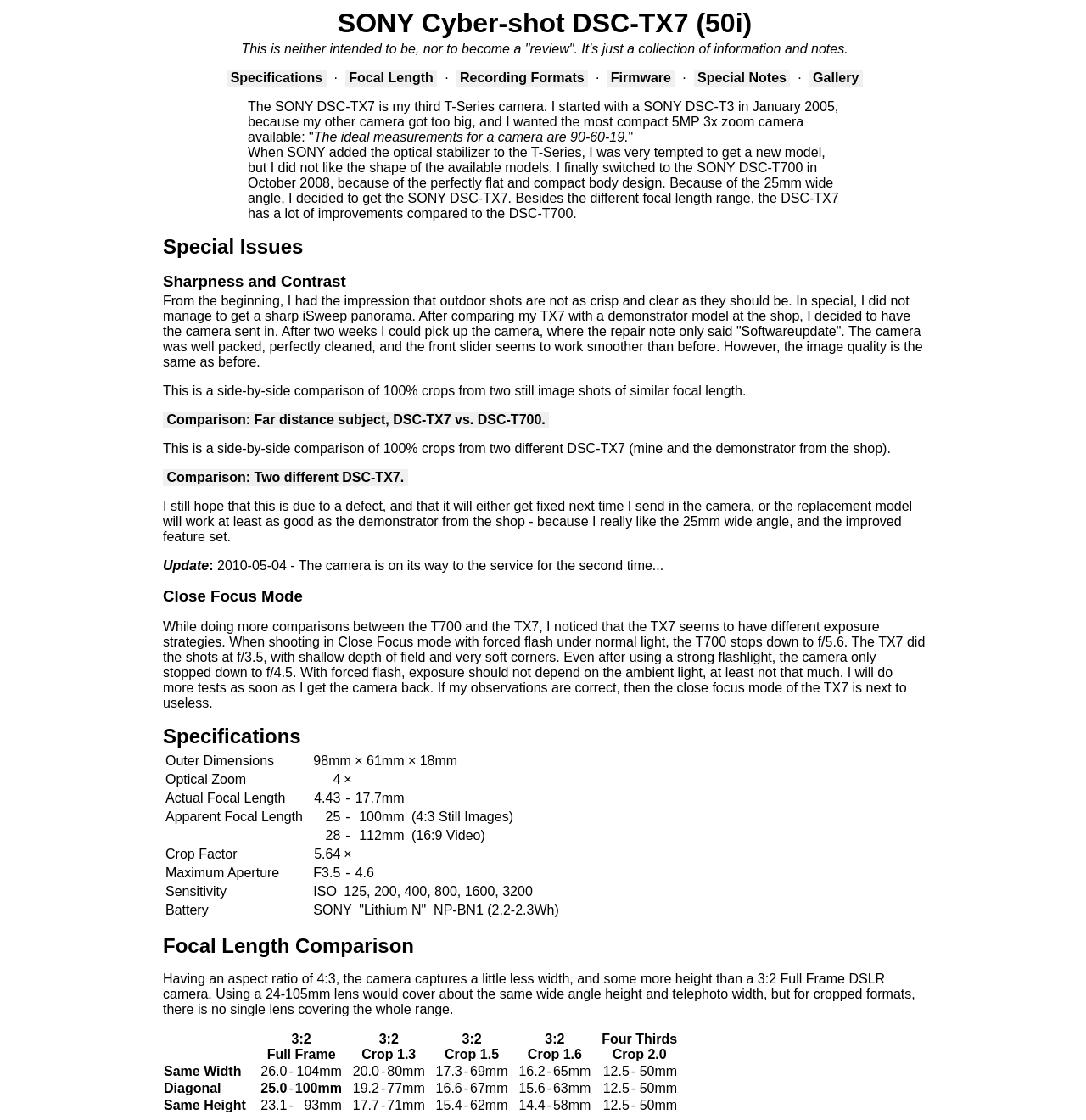Please answer the following question using a single word or phrase: 
What is the optical zoom of the camera?

4